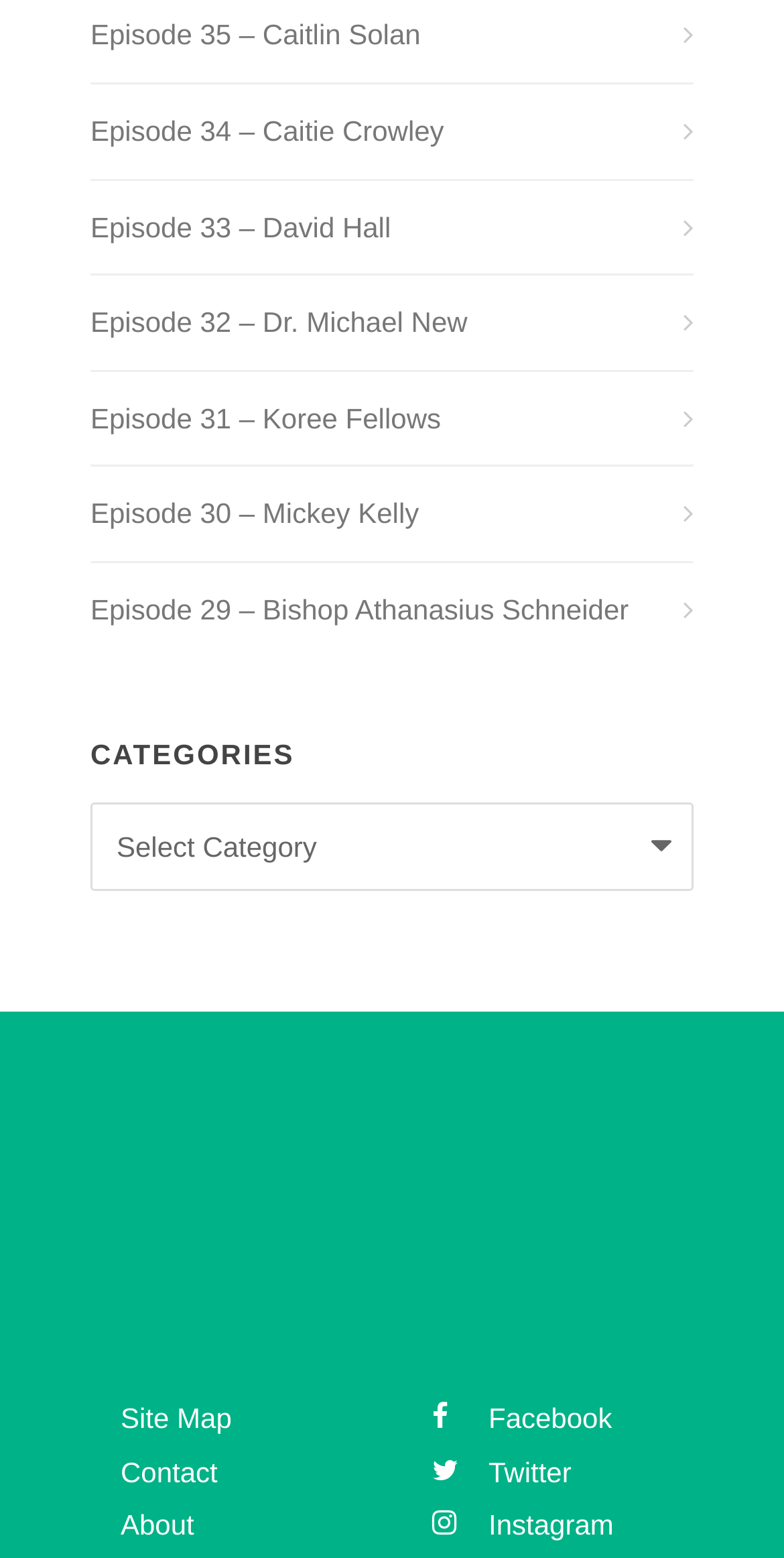Please specify the coordinates of the bounding box for the element that should be clicked to carry out this instruction: "check About page". The coordinates must be four float numbers between 0 and 1, formatted as [left, top, right, bottom].

[0.154, 0.969, 0.248, 0.989]